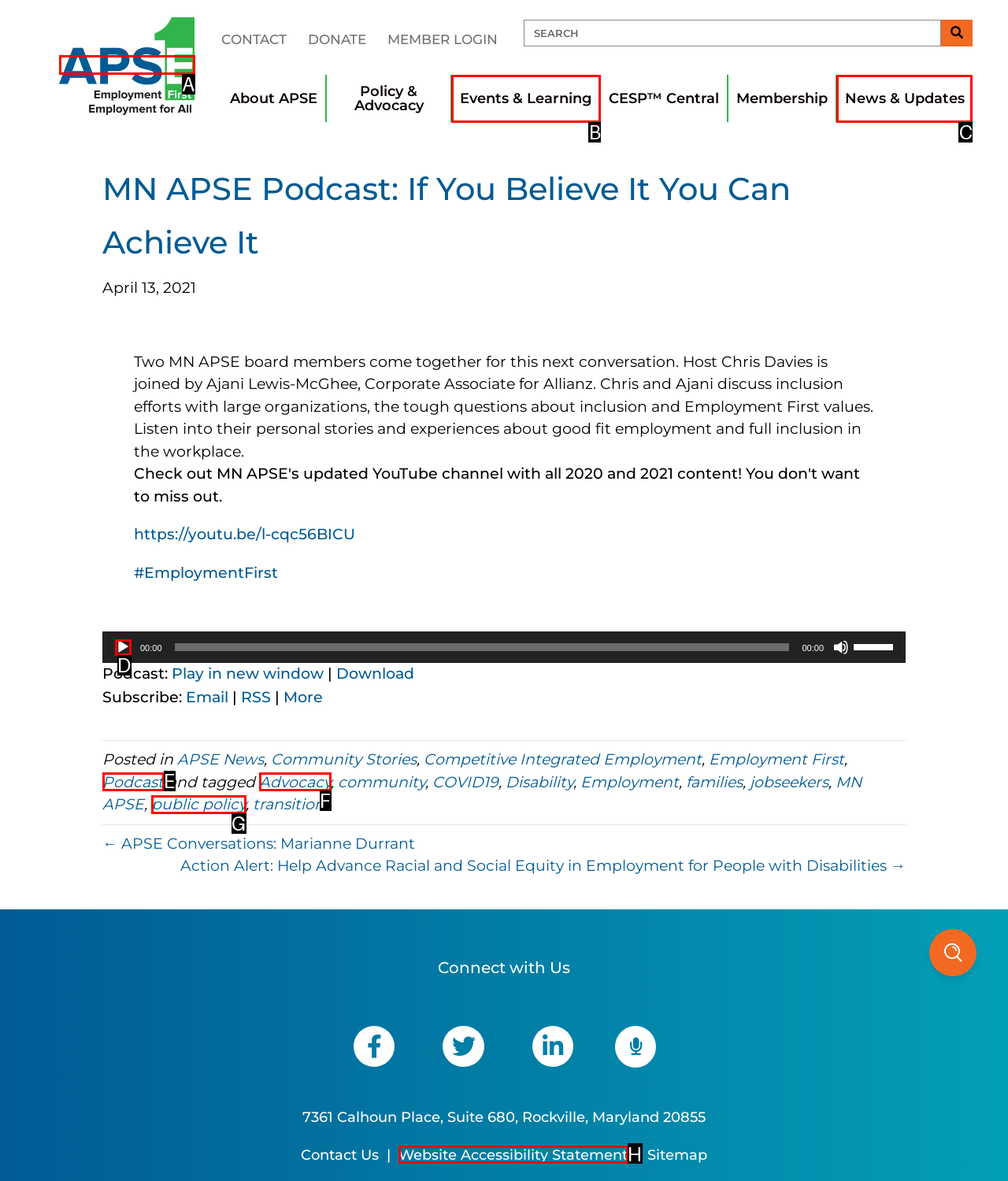Point out the UI element to be clicked for this instruction: Click on the APSE Logo. Provide the answer as the letter of the chosen element.

A